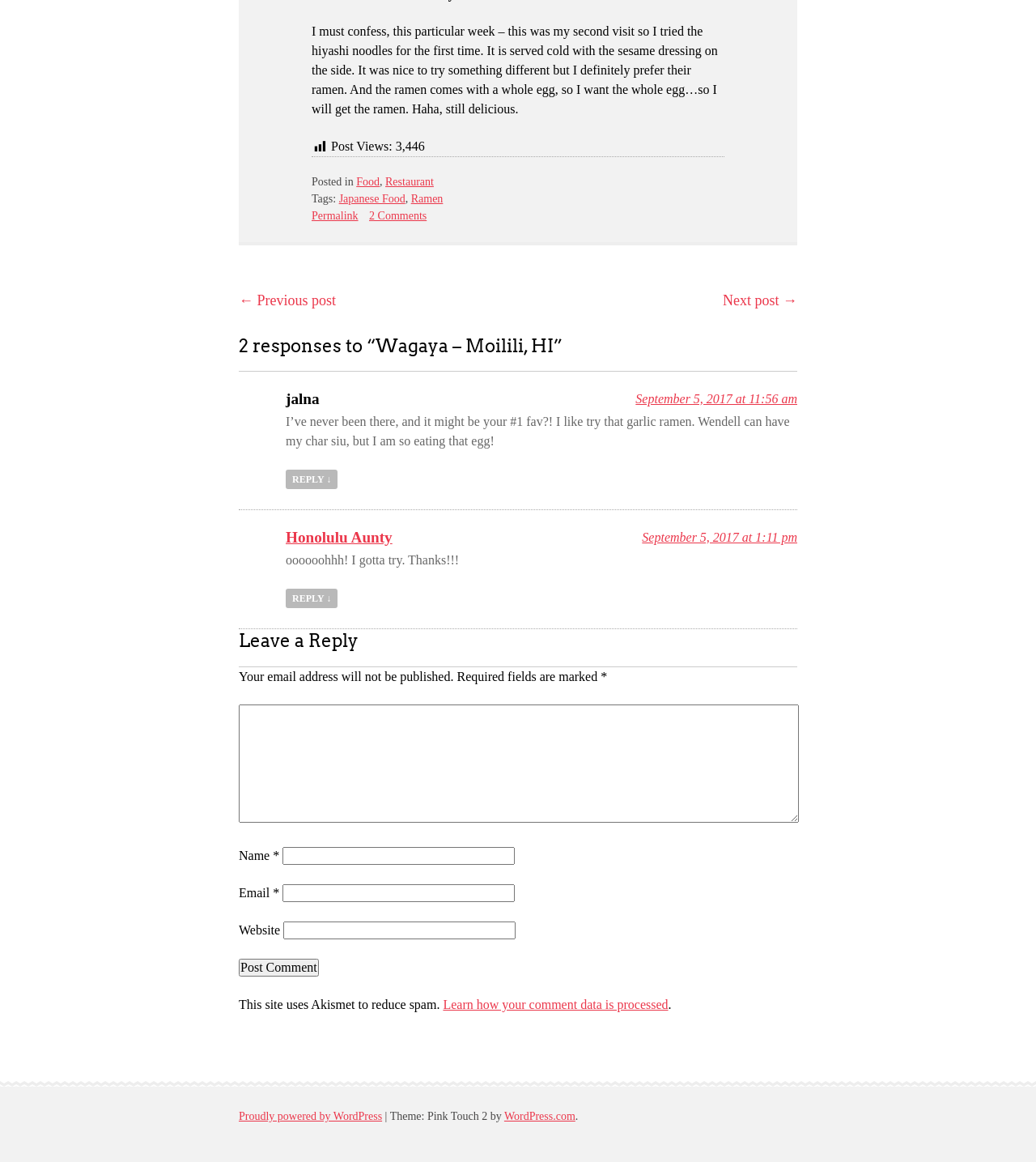Reply to the question with a brief word or phrase: How many comments are there?

2